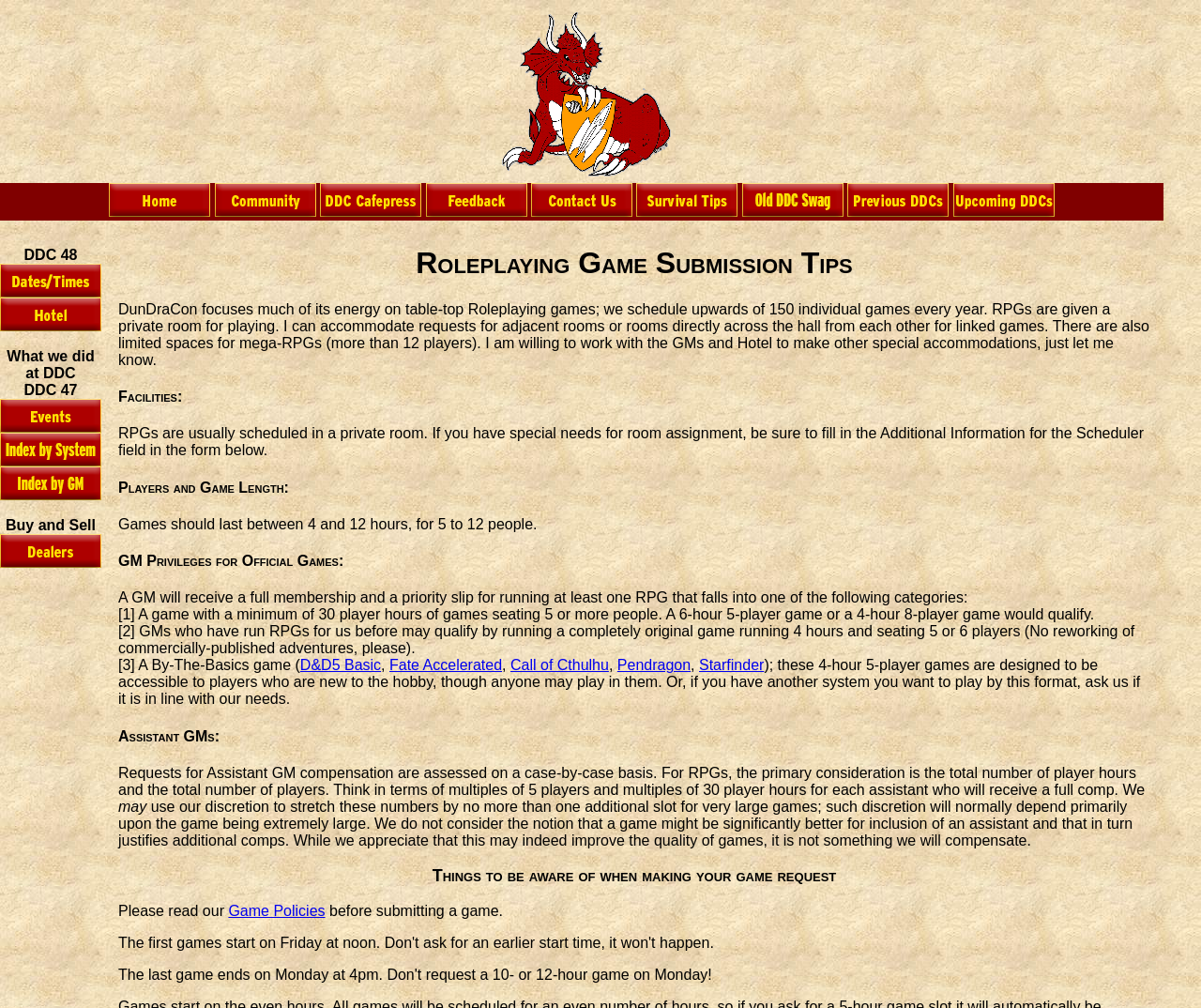What is the typical duration of games?
Using the image as a reference, answer the question with a short word or phrase.

4 to 12 hours